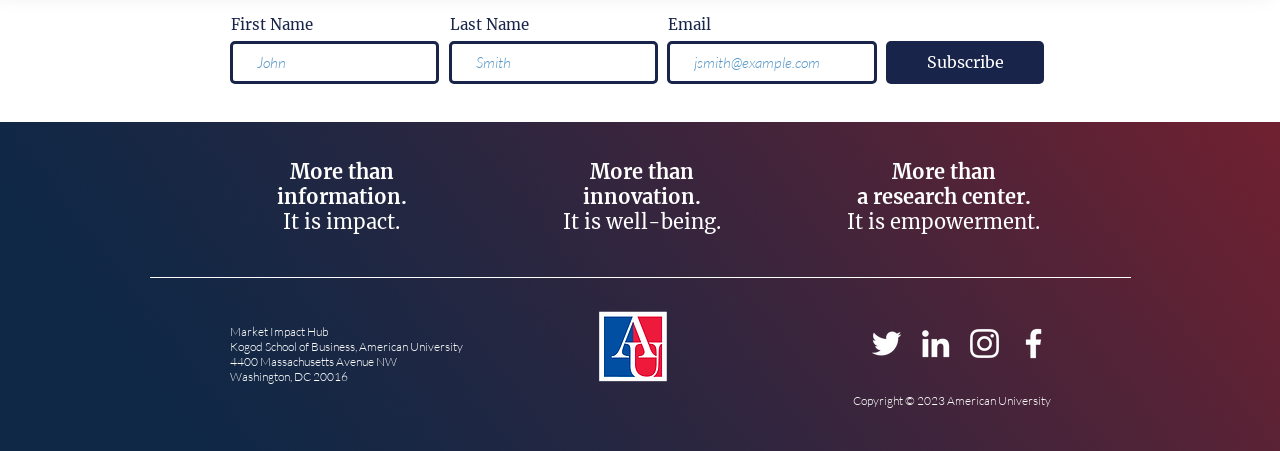Please identify the coordinates of the bounding box that should be clicked to fulfill this instruction: "Visit American University website".

[0.467, 0.685, 0.523, 0.854]